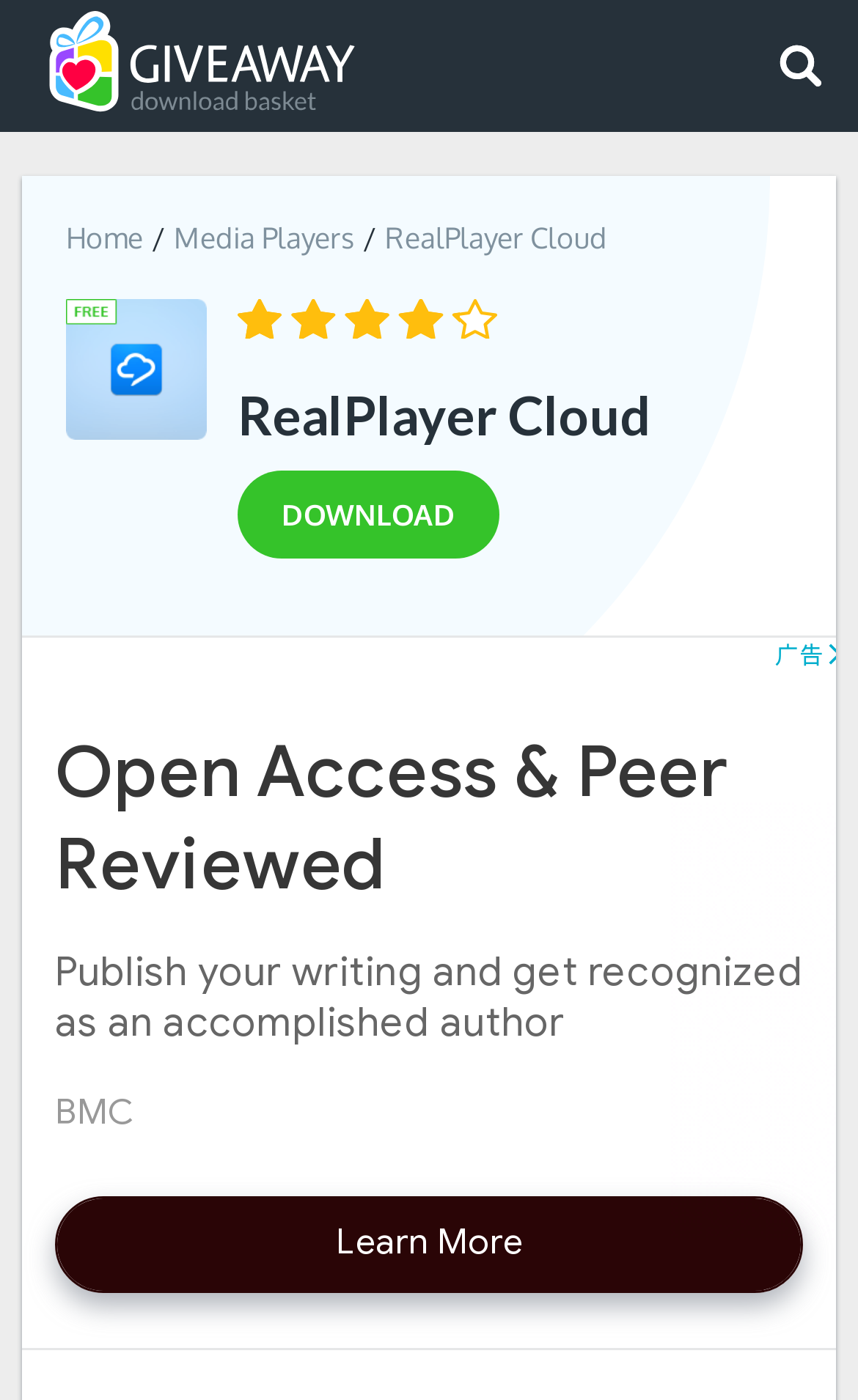Please provide the bounding box coordinates for the UI element as described: "Media Players". The coordinates must be four floats between 0 and 1, represented as [left, top, right, bottom].

[0.203, 0.157, 0.413, 0.182]